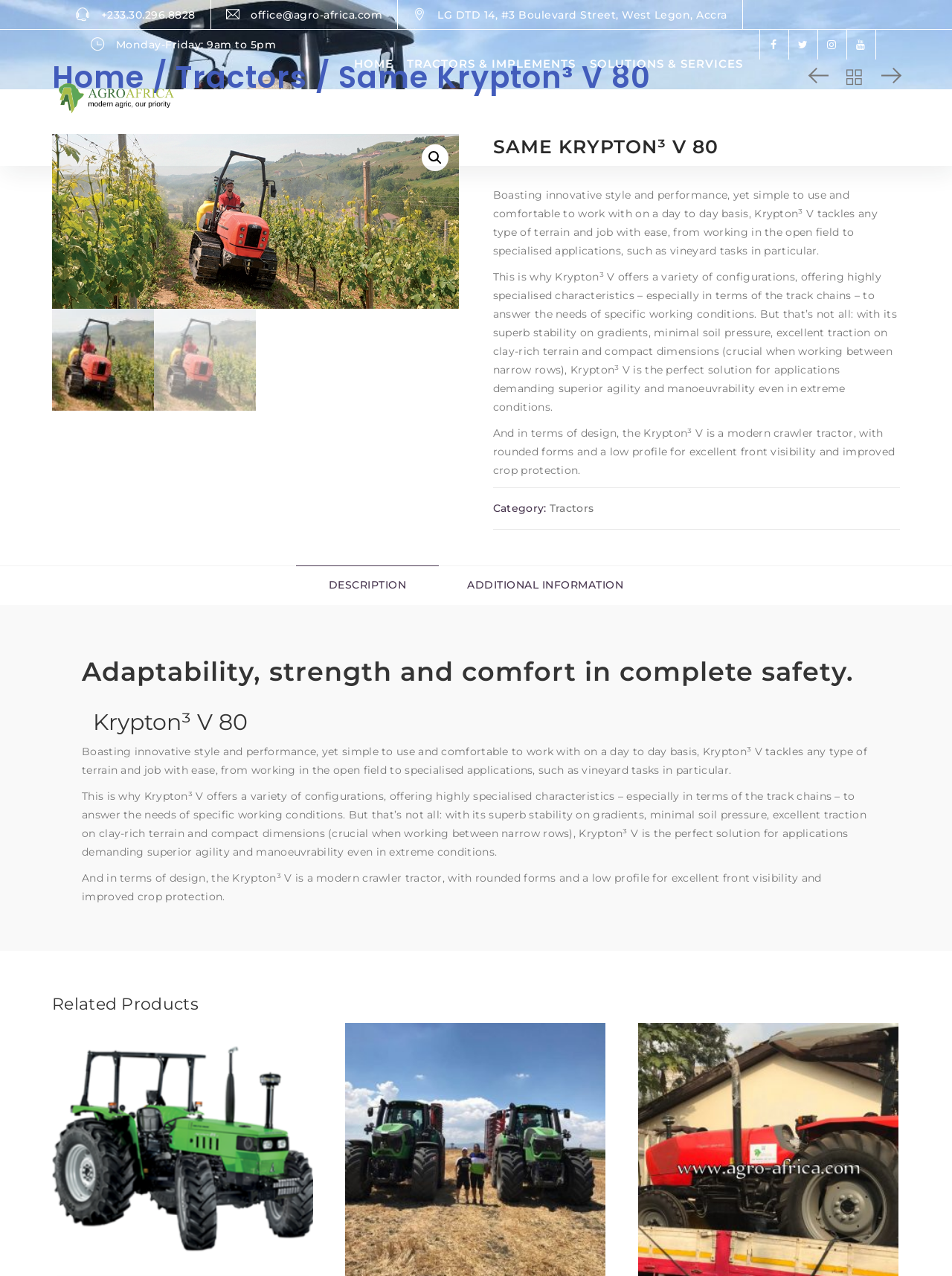Please give a succinct answer to the question in one word or phrase:
What is the category of the product?

Tractors